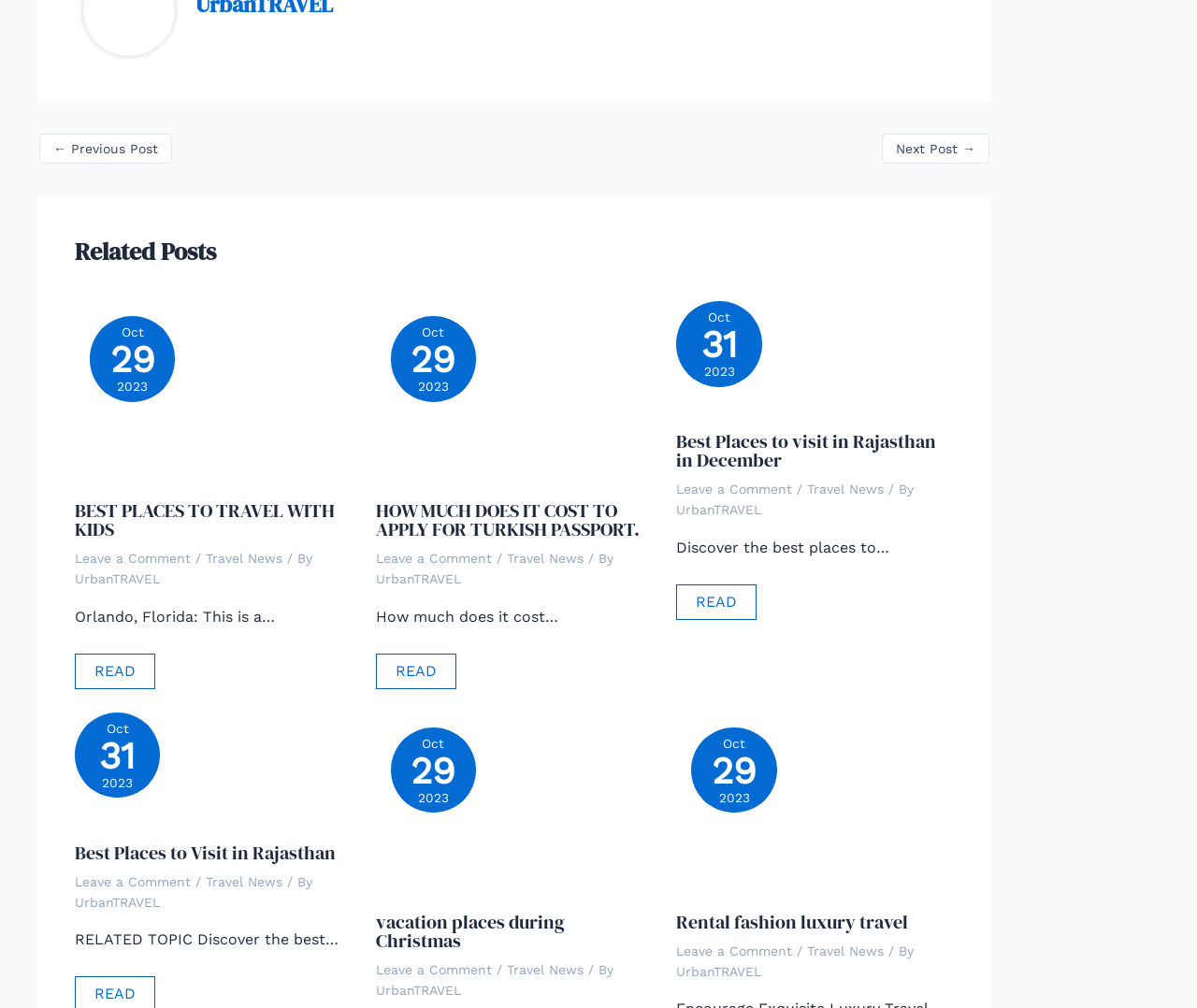What is the author of the posts?
Please provide a detailed and thorough answer to the question.

I looked at the posts and found a link with the text 'UrbanTRAVEL' in each post, which indicates the author of the posts.